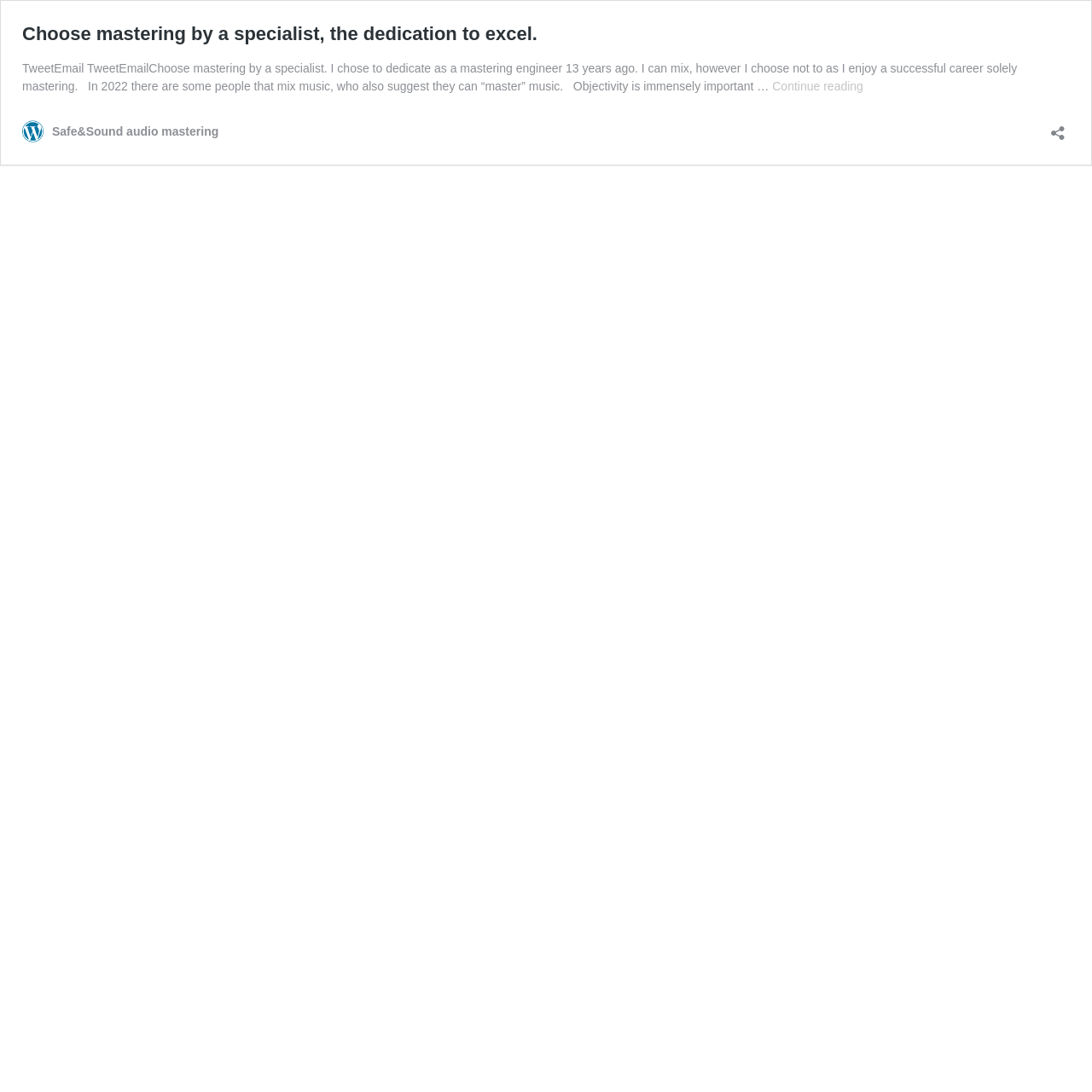Refer to the screenshot and give an in-depth answer to this question: What is the profession of the author?

The author is a mastering engineer because they mention 'I chose to dedicate as a mastering engineer 13 years ago' in the StaticText element.